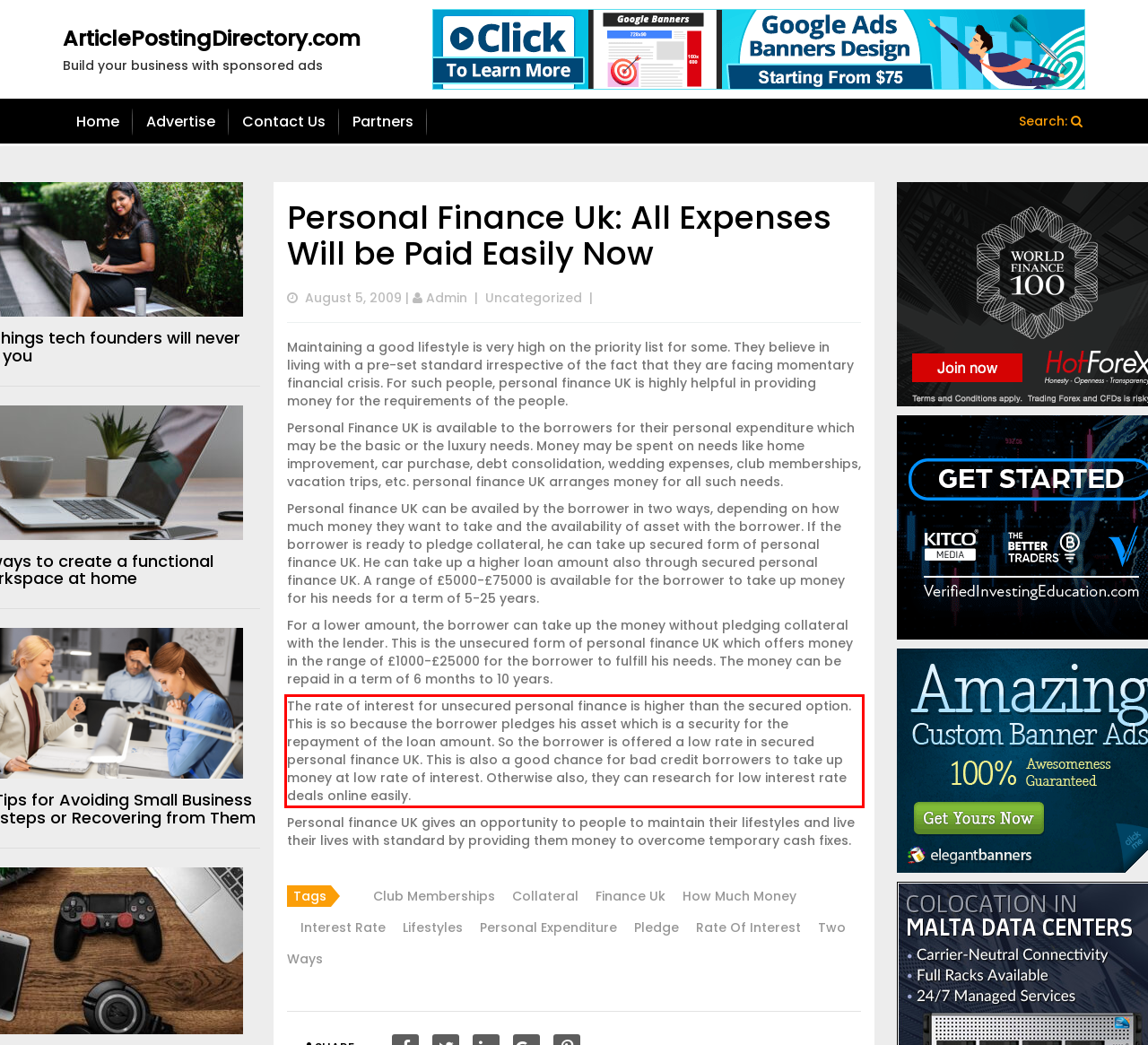Using the provided screenshot, read and generate the text content within the red-bordered area.

The rate of interest for unsecured personal finance is higher than the secured option. This is so because the borrower pledges his asset which is a security for the repayment of the loan amount. So the borrower is offered a low rate in secured personal finance UK. This is also a good chance for bad credit borrowers to take up money at low rate of interest. Otherwise also, they can research for low interest rate deals online easily.